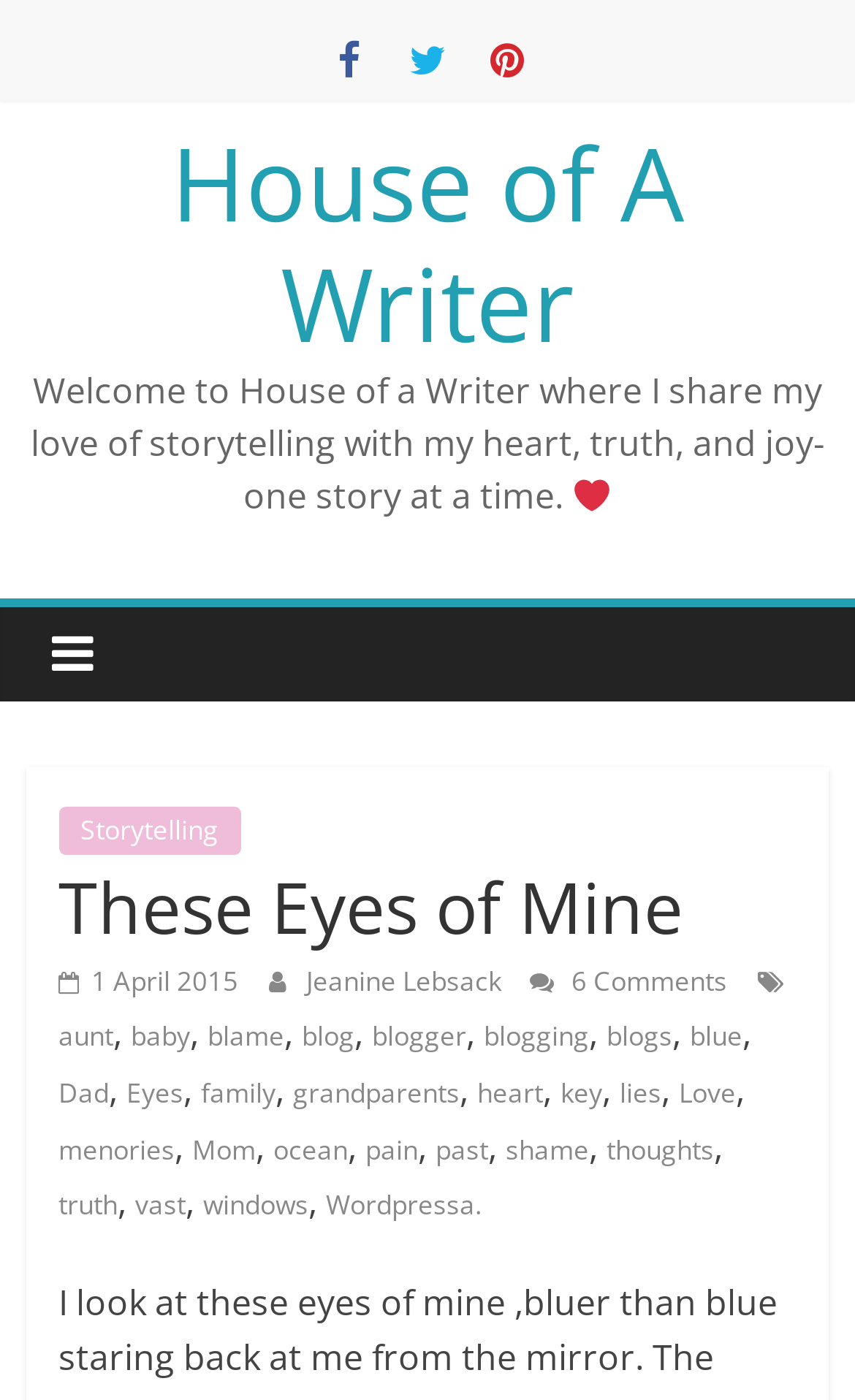Answer the question using only one word or a concise phrase: How many comments does the article have?

6